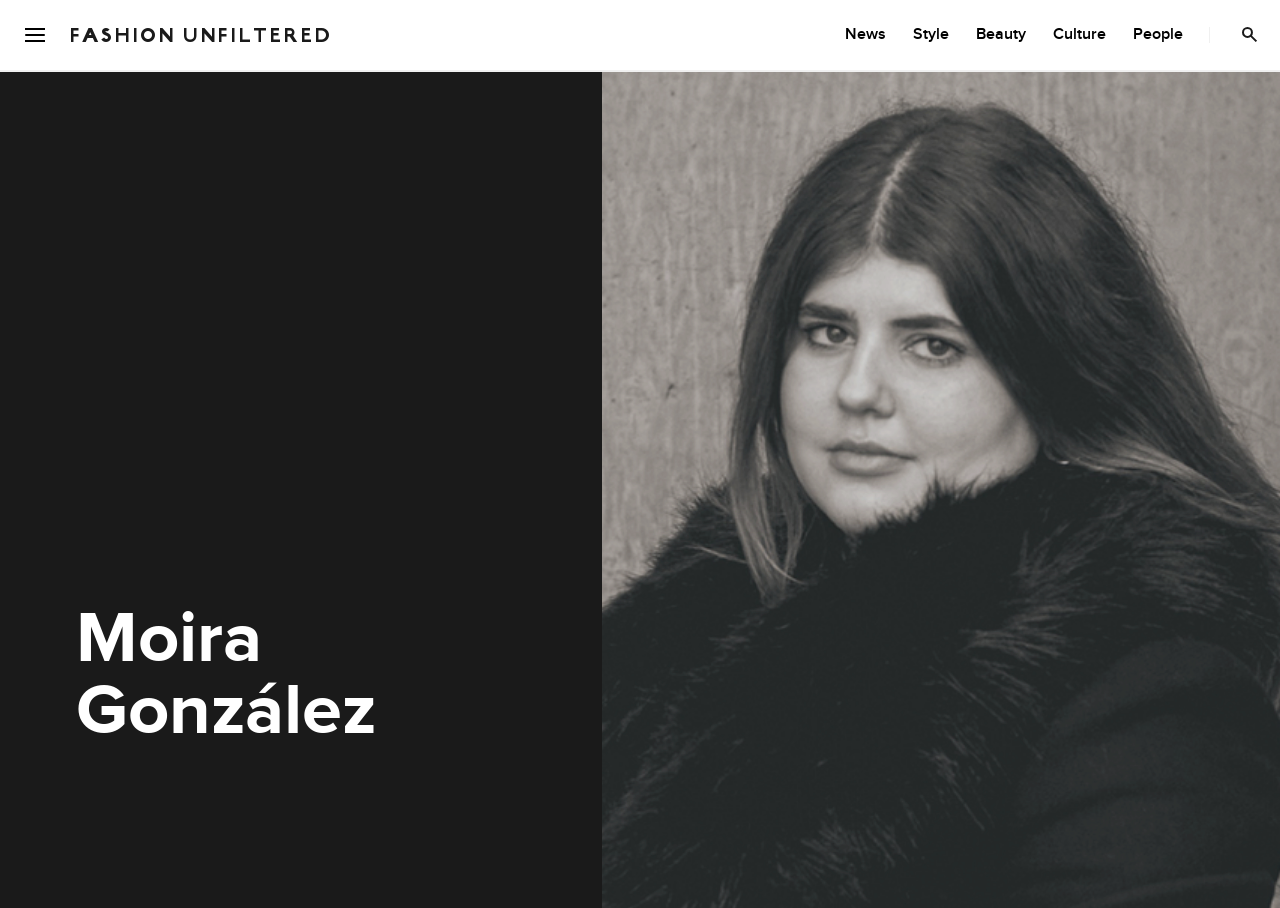Answer the following in one word or a short phrase: 
What is the file path mentioned on the page?

/nas/content/live/fashunfilt/wp-includes/functions.php